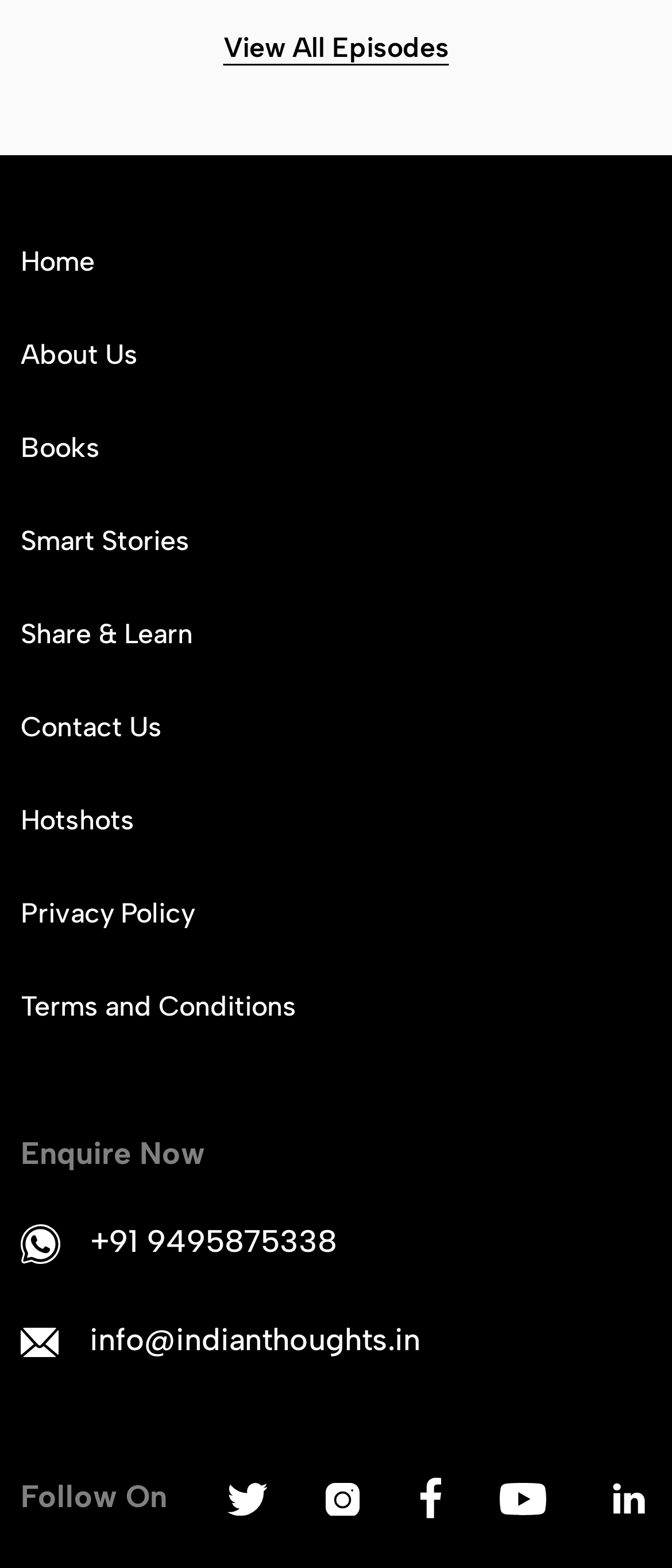What is the email address provided?
From the screenshot, supply a one-word or short-phrase answer.

info@indianthoughts.in